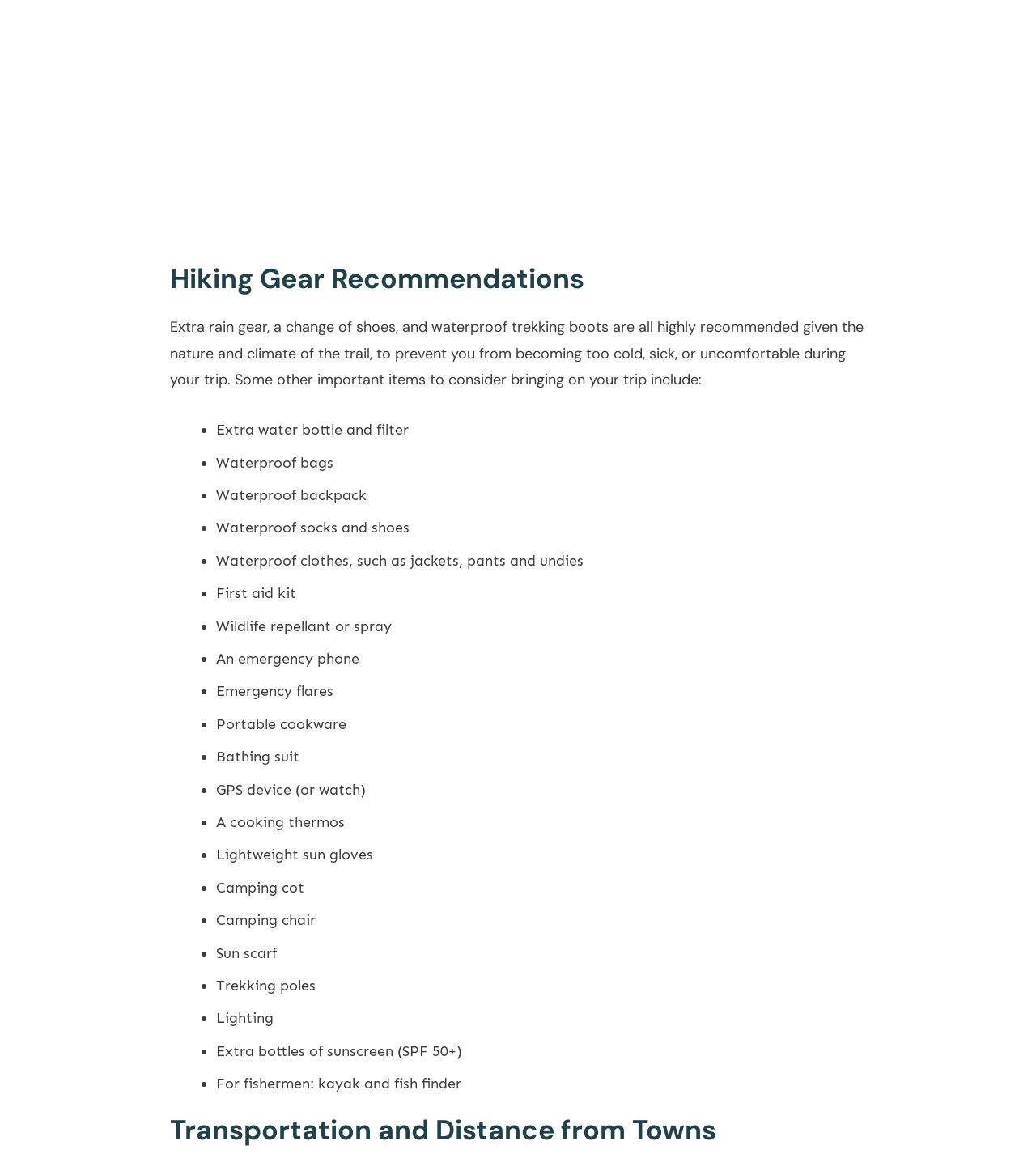Determine the bounding box for the described UI element: "fish finder".

[0.38, 0.928, 0.445, 0.943]